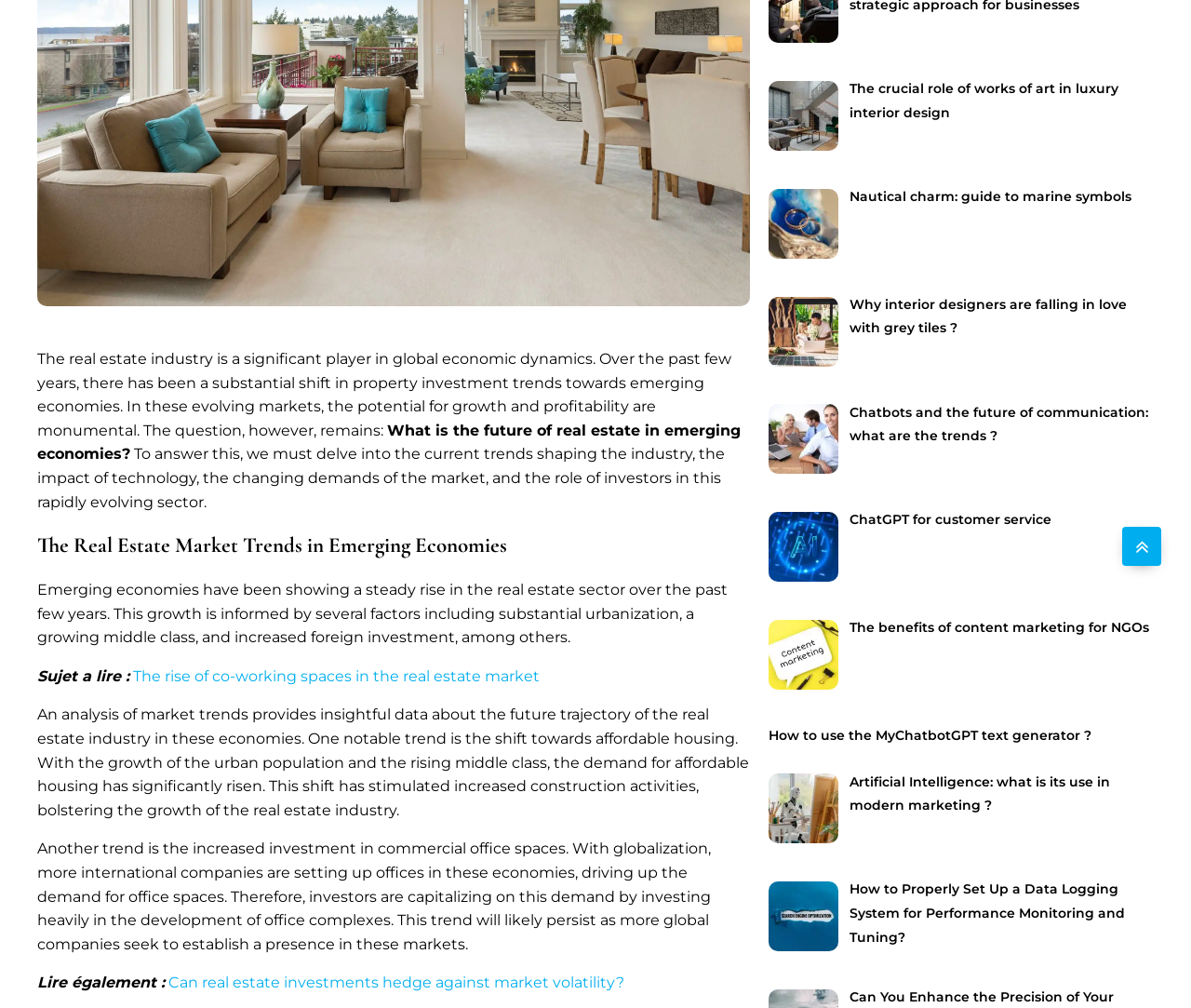Using the format (top-left x, top-left y, bottom-right x, bottom-right y), provide the bounding box coordinates for the described UI element. All values should be floating point numbers between 0 and 1: ChatGPT for customer service

[0.713, 0.506, 0.883, 0.524]